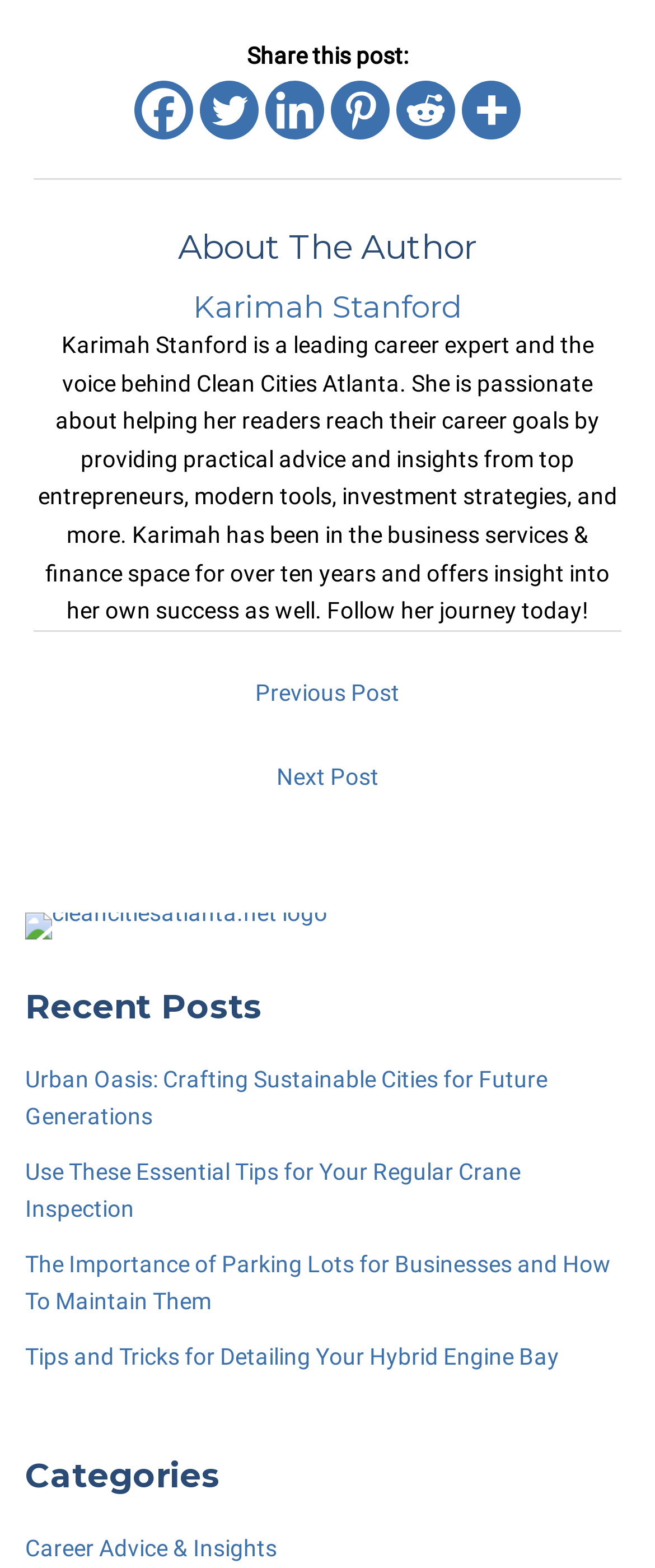How many navigation links are available?
Make sure to answer the question with a detailed and comprehensive explanation.

The webpage has a section labeled 'Post navigation' with 2 links, 'Previous Post' and 'Next Post', which indicates that there are 2 navigation links available.